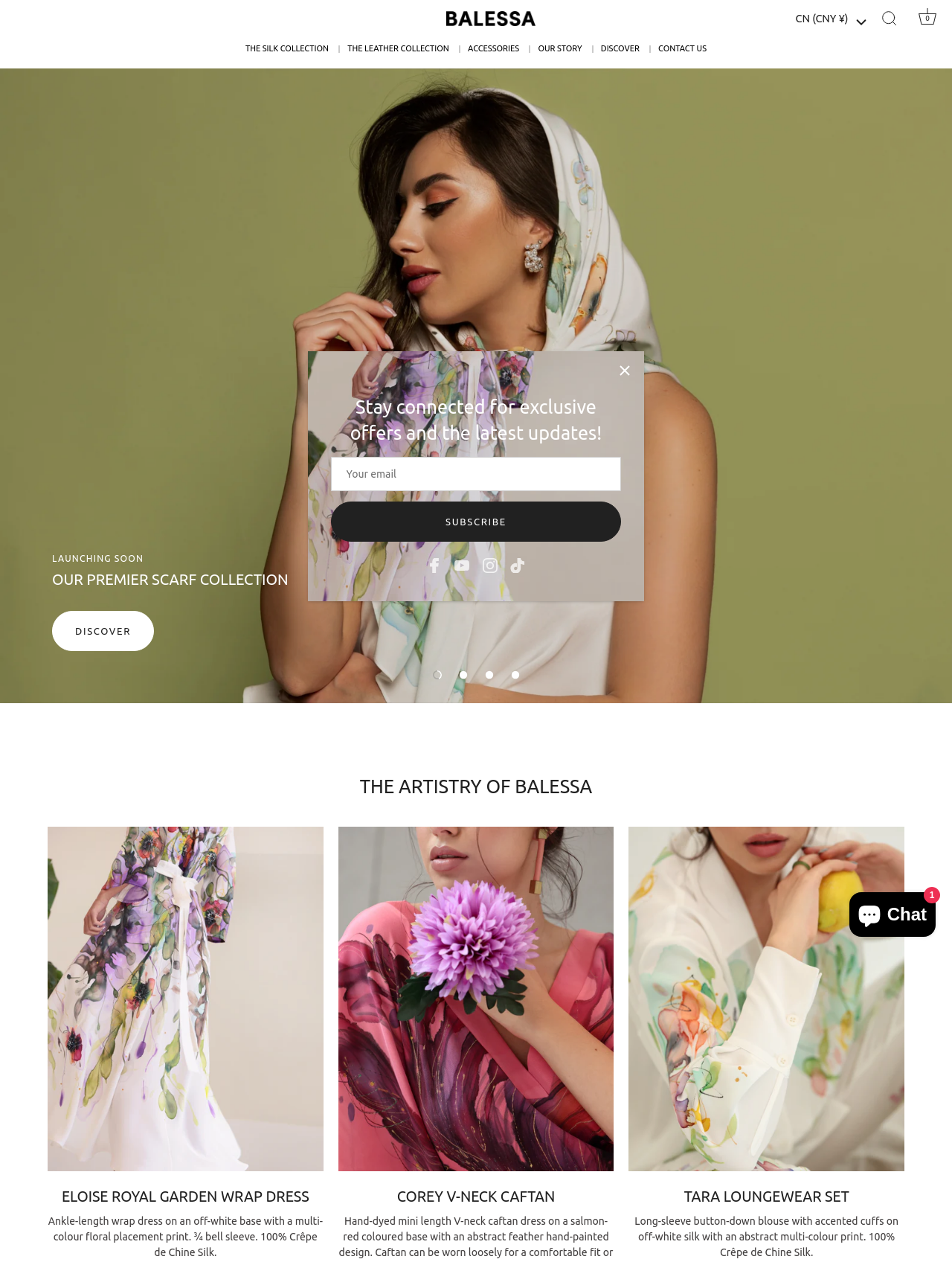Explain the webpage's layout and main content in detail.

The webpage is an online shopping platform for BALESSA, a luxury silk brand. At the top, there is a prominent logo and heading "BALESSA" with an image beside it. Below the logo, there is a navigation menu with links to different collections, including "THE SILK COLLECTION", "THE LEATHER COLLECTION", "ACCESSORIES", "OUR STORY", "DISCOVER", and "CONTACT US".

On the top right corner, there are three icons: a currency selector, a search icon, and a cart icon. The currency selector is currently set to "CN (CNY ¥)". 

Below the navigation menu, there is a large section showcasing three products: "BROOKE BOAT NECK CAFTAN", "ELOISE ROYAL GARDEN WRAP DRESS", and "COREY V-NECK CAFTAN". Each product has a heading, a link to the product page, and a brief description. The descriptions include details about the fabric, print, and style of the dresses.

On the right side of the page, there is a modal dialog box with a heading "Stay connected for exclusive offers and the latest updates!". Inside the dialog box, there is a form to subscribe to the newsletter, with a text box to enter an email address and a "SUBSCRIBE" button. Below the form, there are links to the brand's social media profiles, including Facebook, Youtube, Instagram, and Tiktok.

At the bottom right corner of the page, there is a chat window with a button to open or close it.